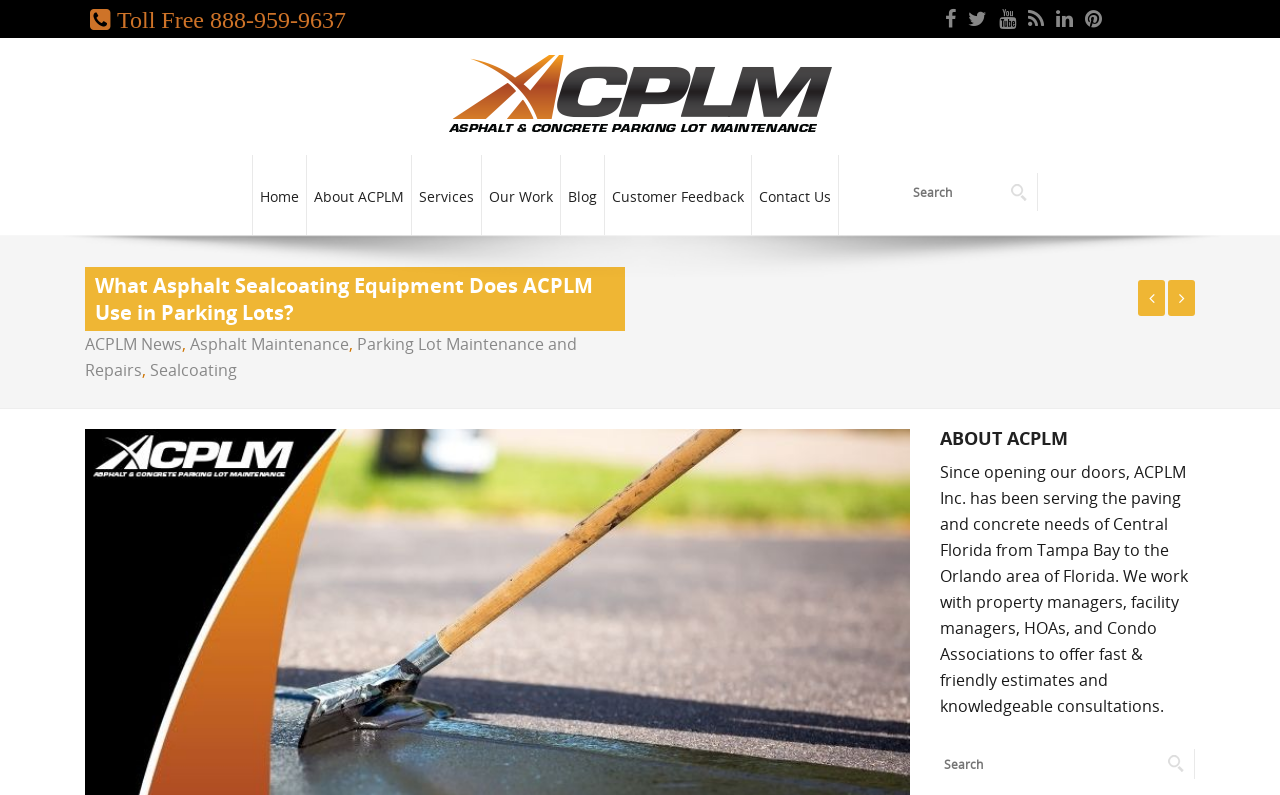How many navigation links are available?
From the image, respond with a single word or phrase.

7